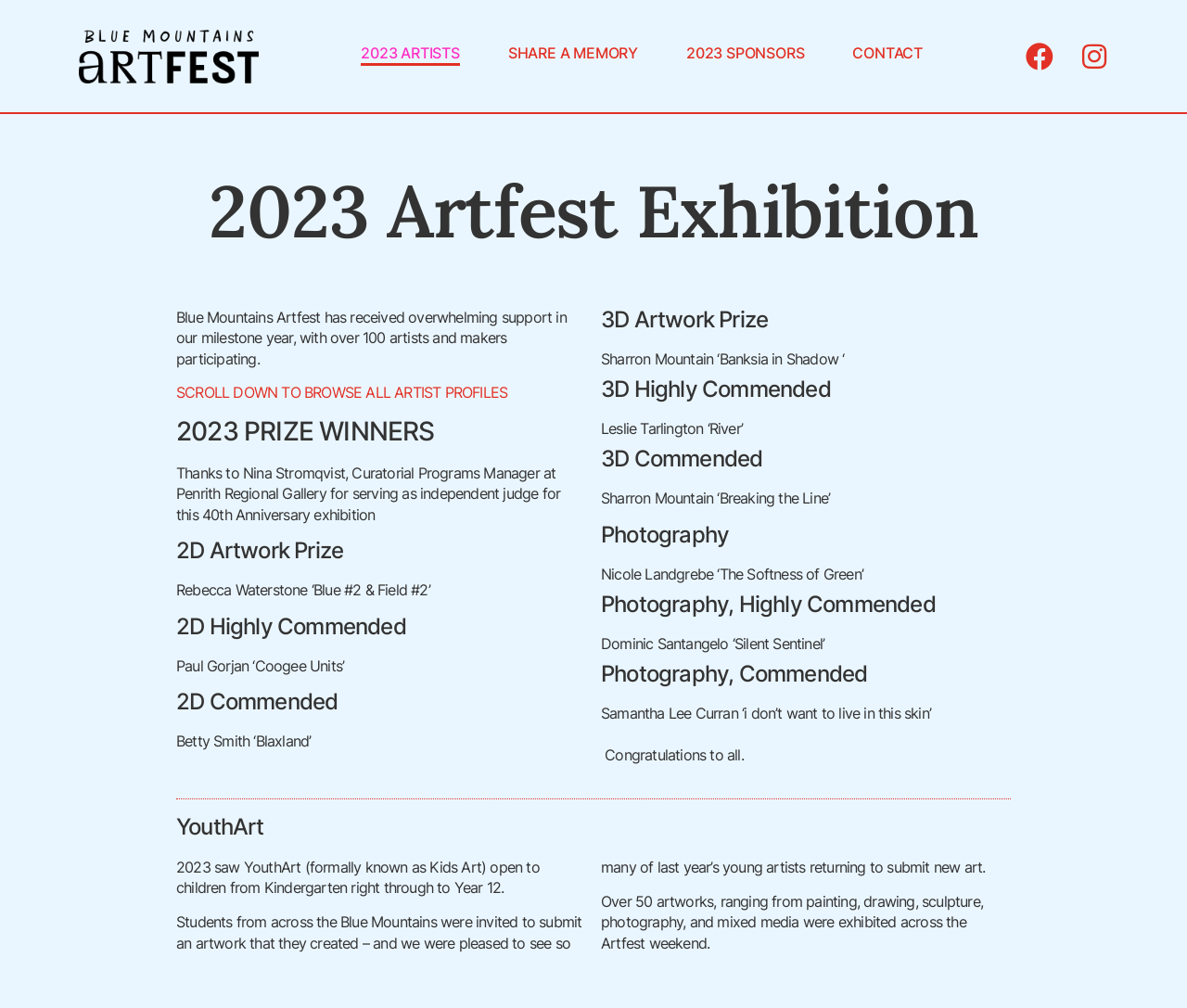Determine the bounding box coordinates of the element that should be clicked to execute the following command: "Scroll down to browse all artist profiles".

[0.148, 0.38, 0.428, 0.399]